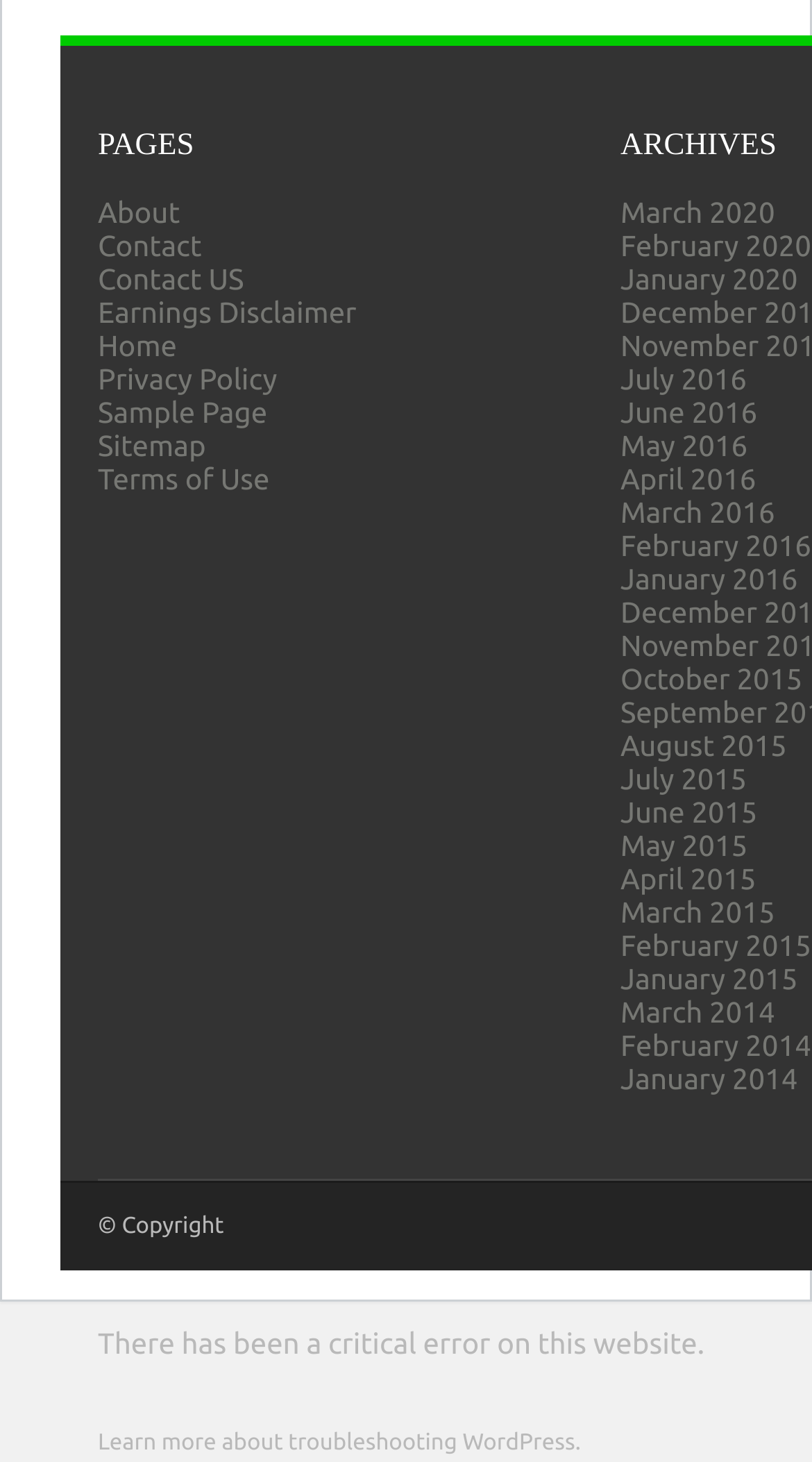Extract the bounding box of the UI element described as: "aria-label="Menu"".

None